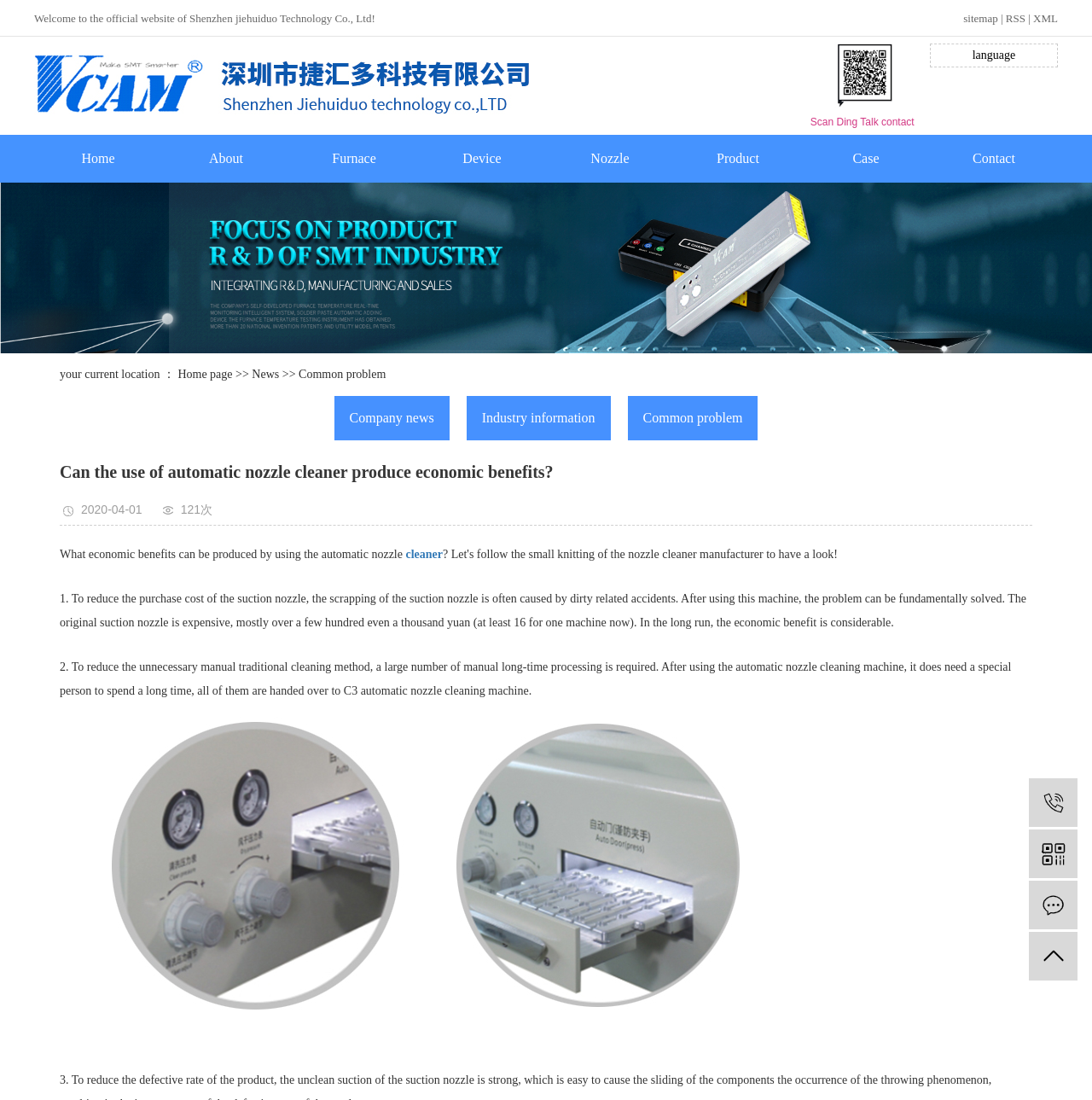How many links are there in the main navigation menu?
Answer the question with a single word or phrase by looking at the picture.

9